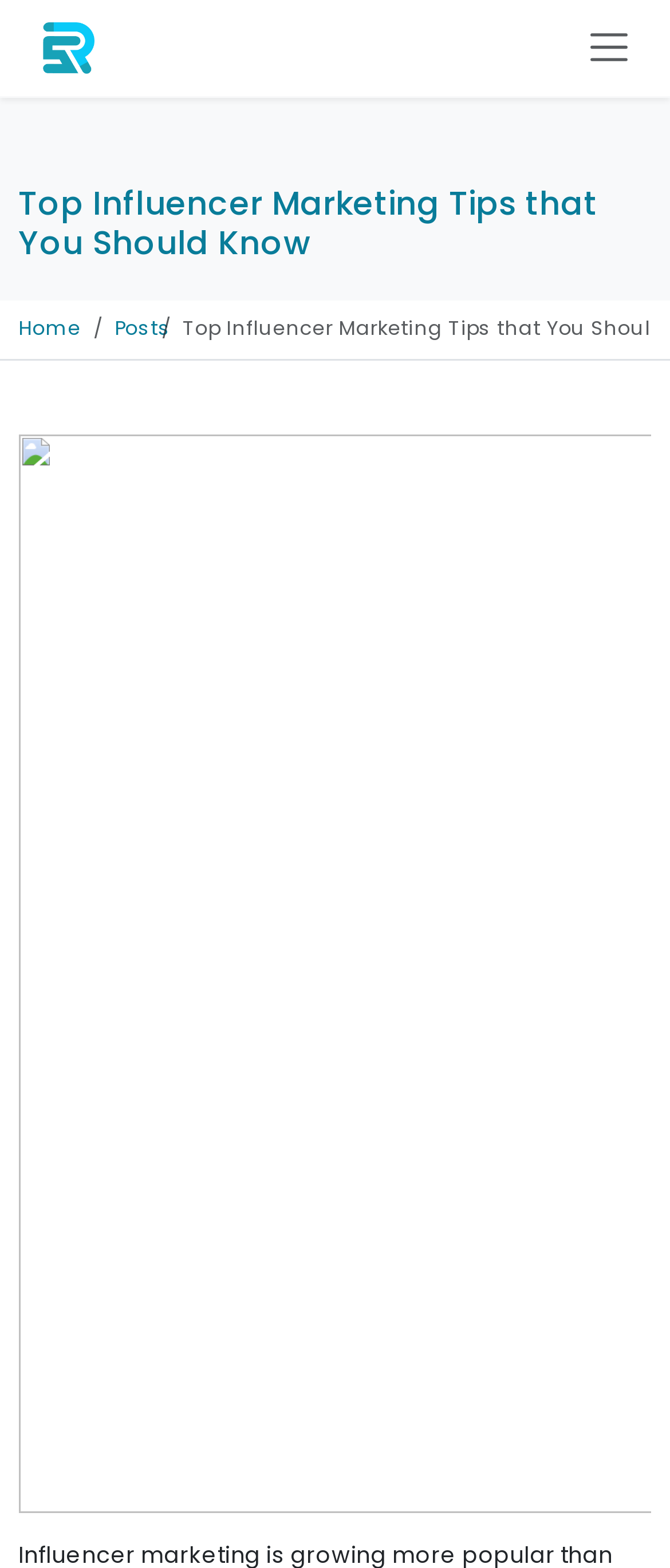Using the format (top-left x, top-left y, bottom-right x, bottom-right y), and given the element description, identify the bounding box coordinates within the screenshot: aria-label="Menu Toggle" title="Toggle Menu"

[0.848, 0.008, 0.972, 0.053]